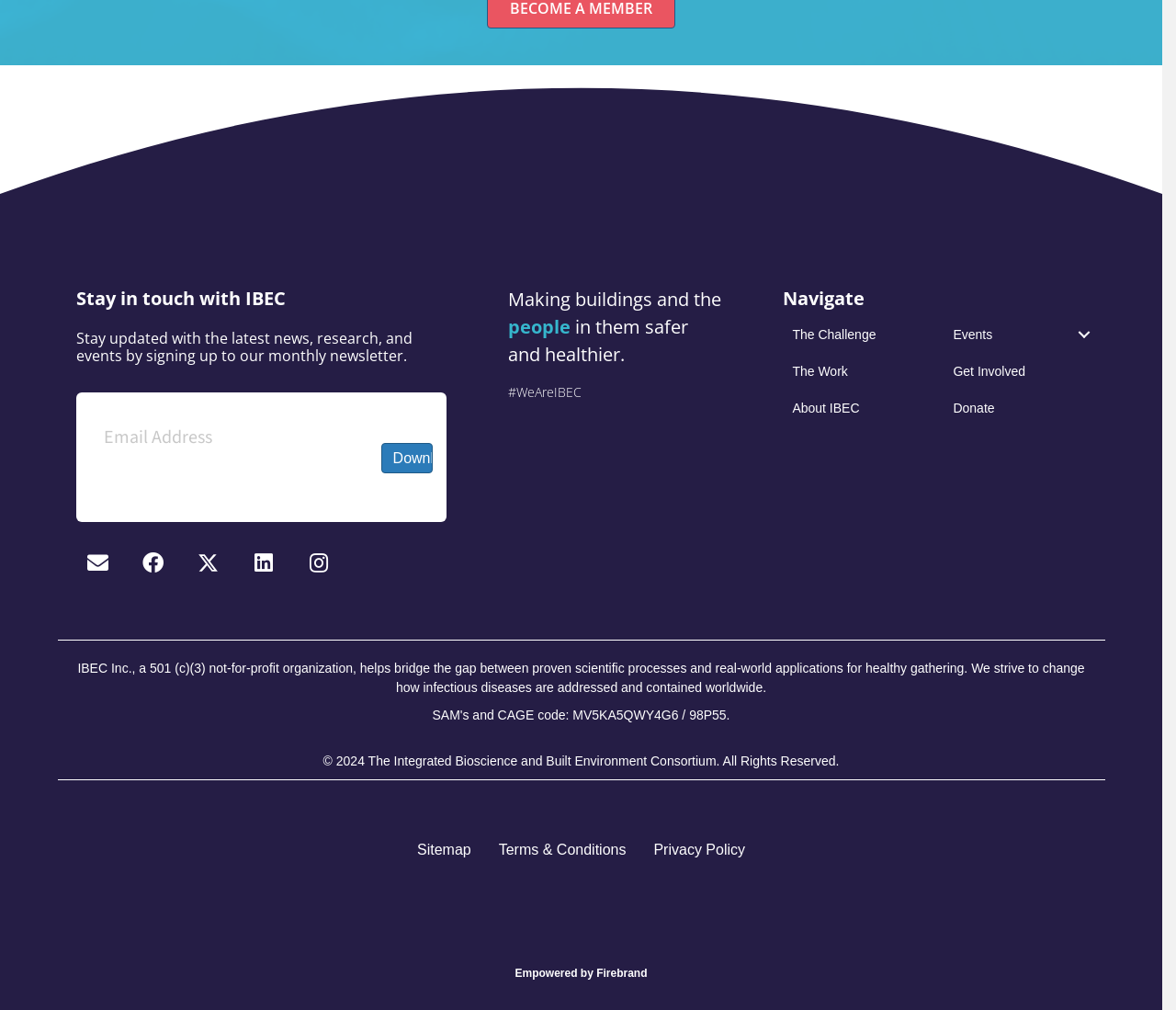What is the link below 'The Work'? Observe the screenshot and provide a one-word or short phrase answer.

Get Involved